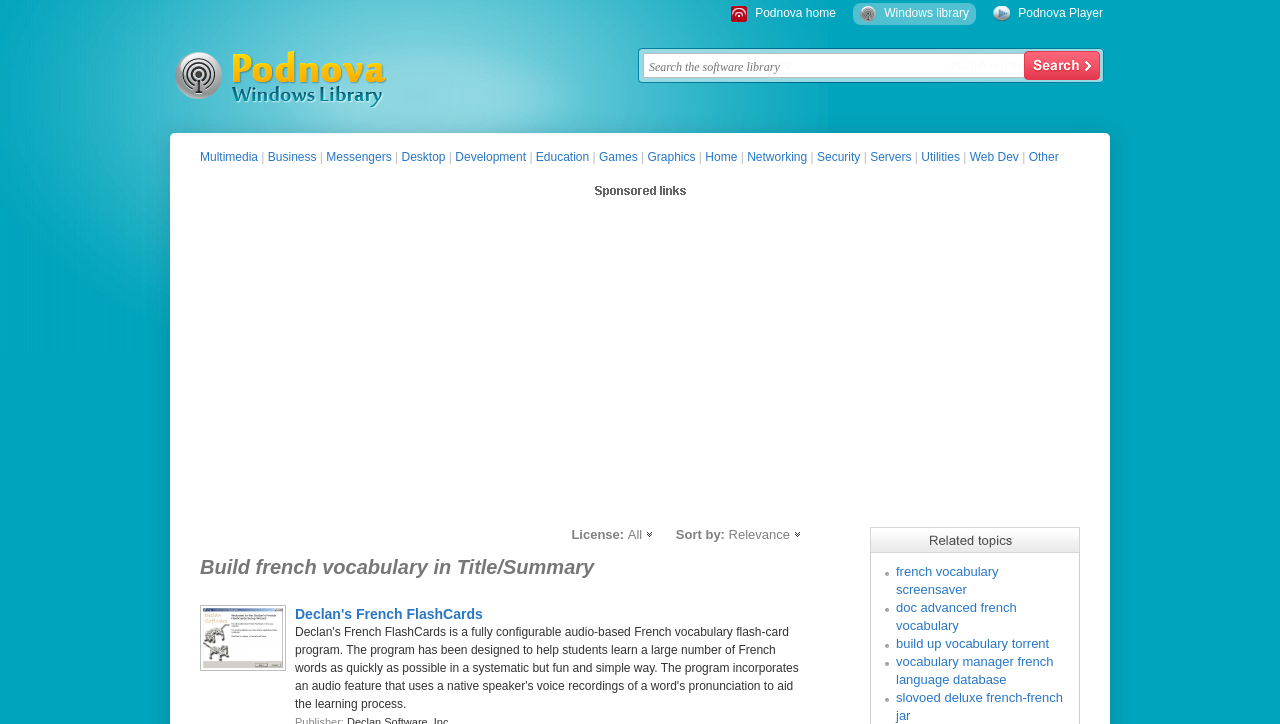Given the webpage screenshot, identify the bounding box of the UI element that matches this description: "vocabulary manager french language database".

[0.7, 0.903, 0.823, 0.949]